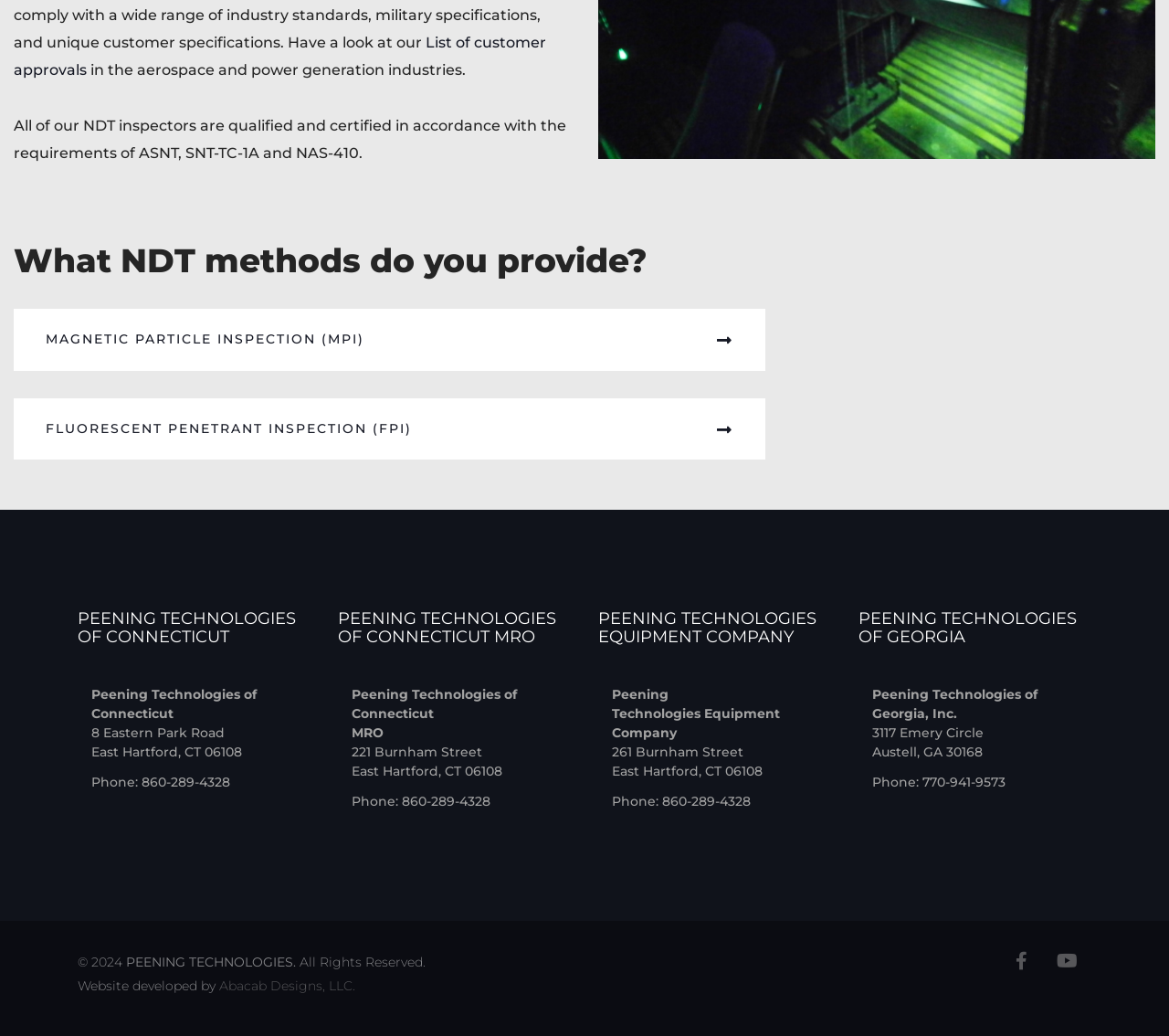Given the description of the UI element: "Abacab Designs, LLC.", predict the bounding box coordinates in the form of [left, top, right, bottom], with each value being a float between 0 and 1.

[0.188, 0.944, 0.304, 0.96]